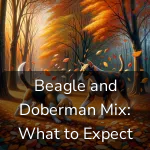Create a vivid and detailed description of the image.

The image showcases a scenic autumn setting featuring a Beagle and a Doberman mix. The background is adorned with vibrant fall foliage, creating a warm and inviting atmosphere. The title overlay reads "Beagle and Doberman Mix: What to Expect," suggesting that the image is part of an informative article discussing the characteristics, care, and expectations when owning this unique dog breed combination. The playful interaction between the two dogs highlights the joy and companionship that can be found in mixed breeds, while the colorful backdrop enhances the visual appeal of the topic.